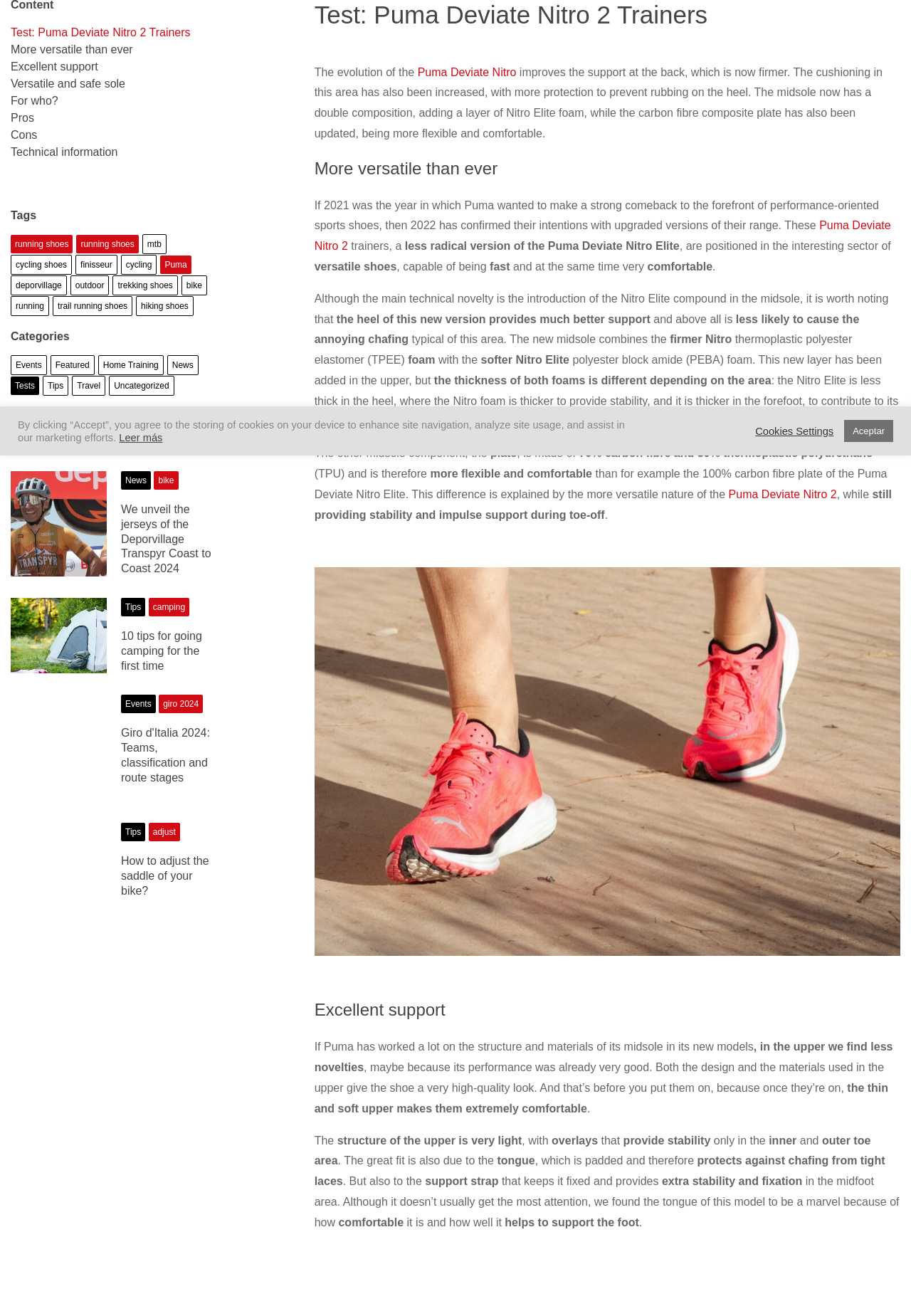For the given element description parent_node: WE ACCEPT aria-label="Online Booking", determine the bounding box coordinates of the UI element. The coordinates should follow the format (top-left x, top-left y, bottom-right x, bottom-right y) and be within the range of 0 to 1.

None